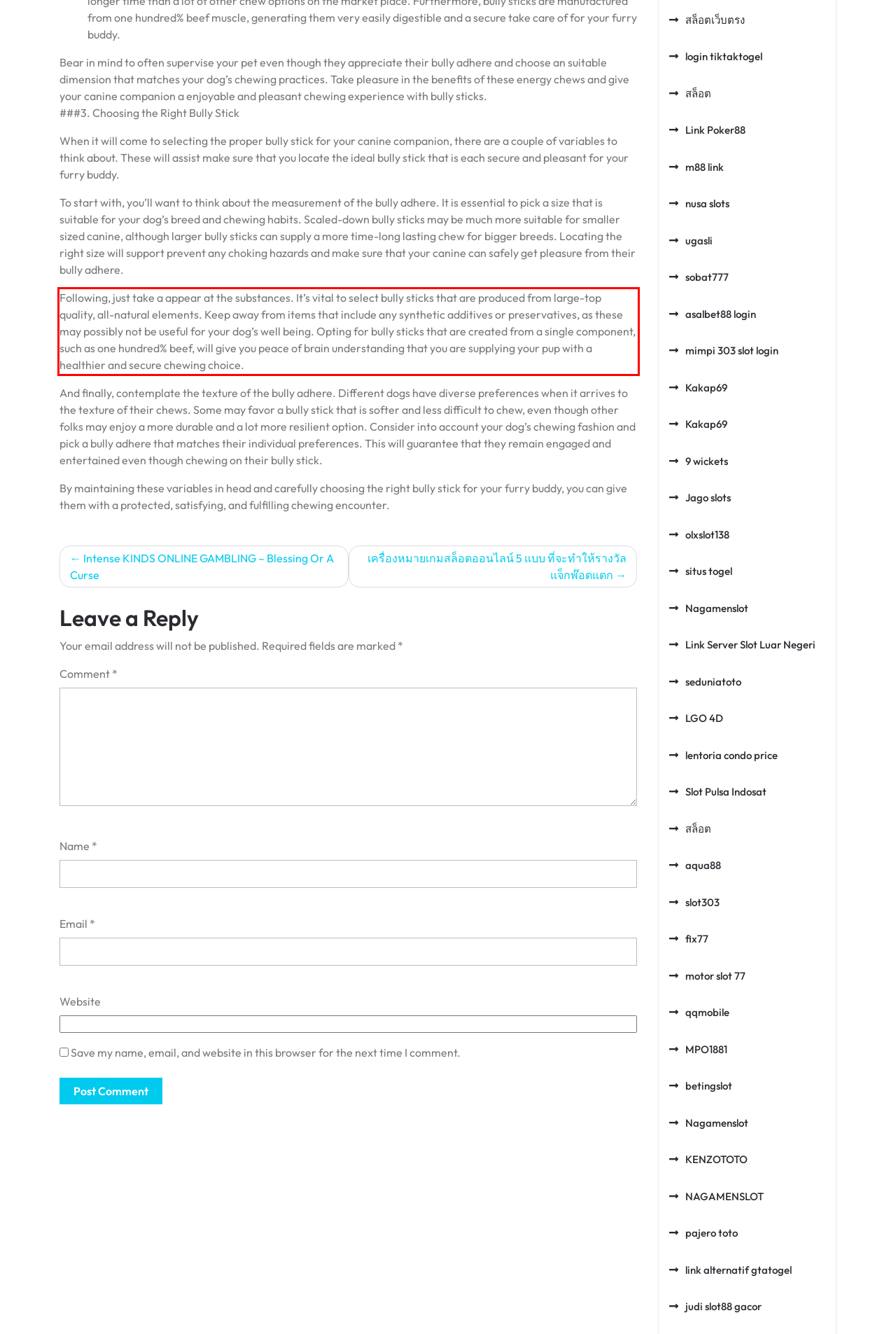Examine the webpage screenshot and use OCR to recognize and output the text within the red bounding box.

Following, just take a appear at the substances. It’s vital to select bully sticks that are produced from large-top quality, all-natural elements. Keep away from items that include any synthetic additives or preservatives, as these may possibly not be useful for your dog’s well being. Opting for bully sticks that are created from a single component, such as one hundred% beef, will give you peace of brain understanding that you are supplying your pup with a healthier and secure chewing choice.